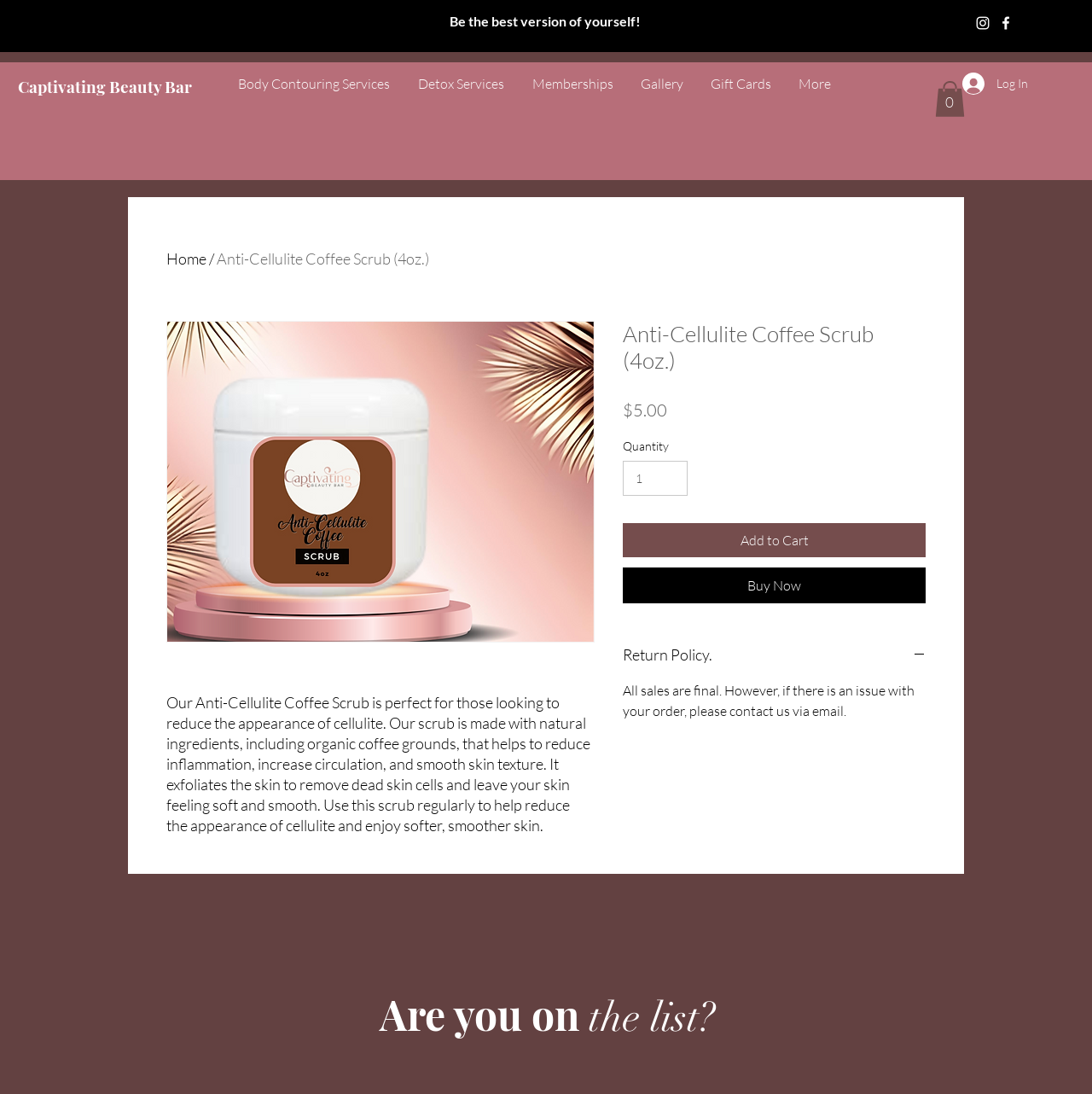Find the bounding box coordinates of the element I should click to carry out the following instruction: "Click the 'Log In' button".

[0.87, 0.062, 0.952, 0.091]